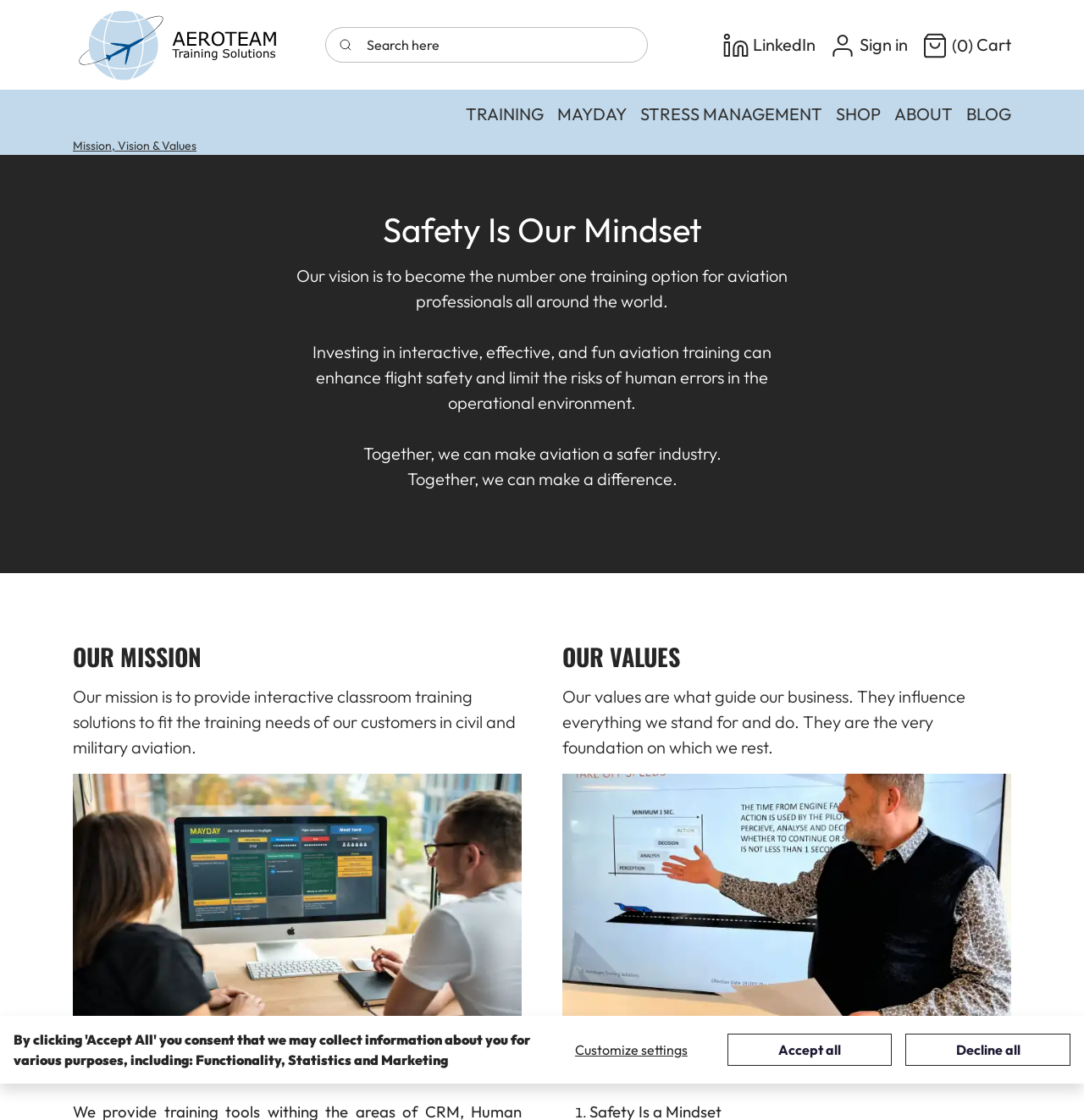Respond to the question below with a single word or phrase:
What is the vision of the company?

Become the number one training option